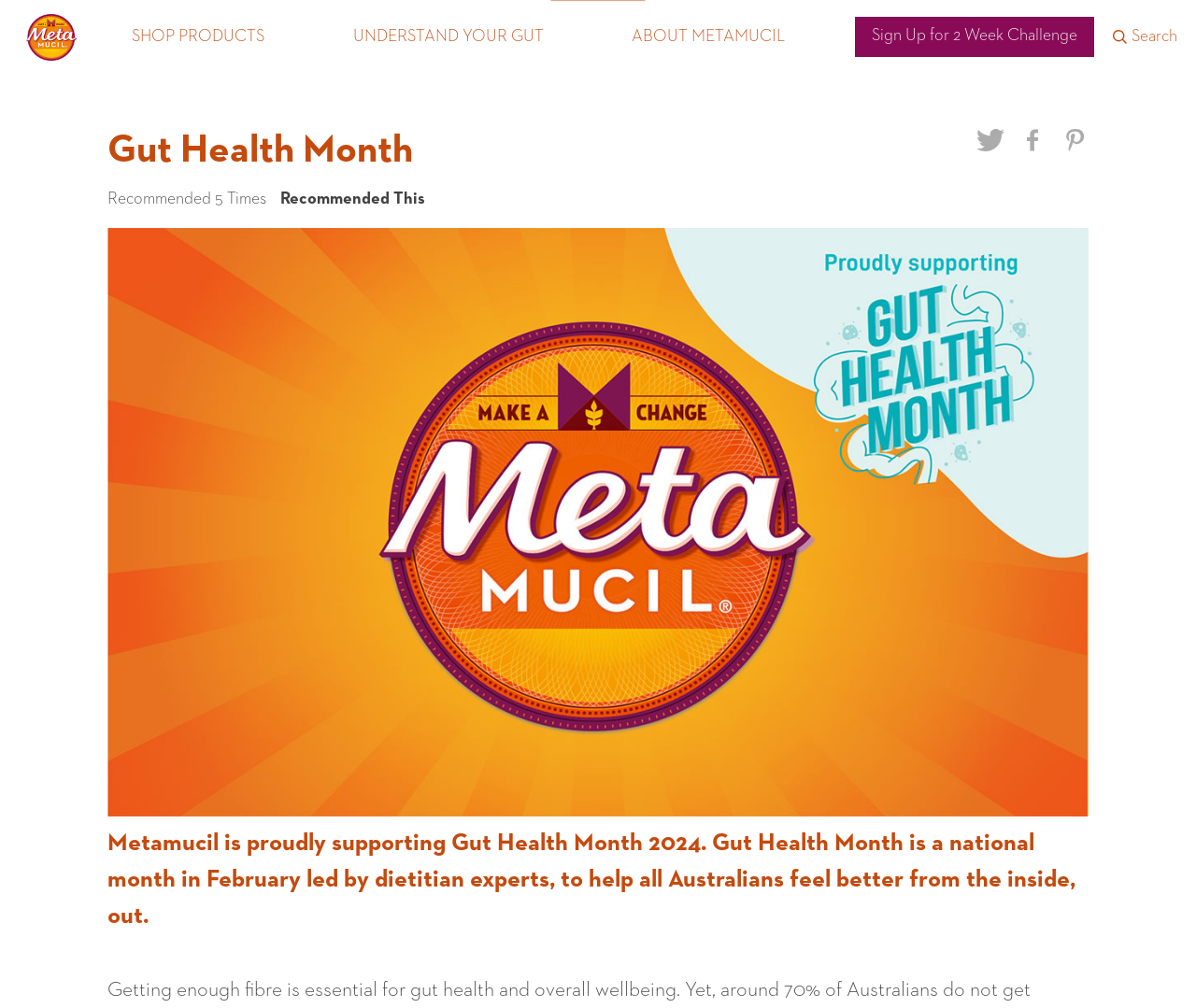Determine the bounding box coordinates of the region I should click to achieve the following instruction: "Learn about gut health". Ensure the bounding box coordinates are four float numbers between 0 and 1, i.e., [left, top, right, bottom].

[0.279, 0.028, 0.47, 0.045]